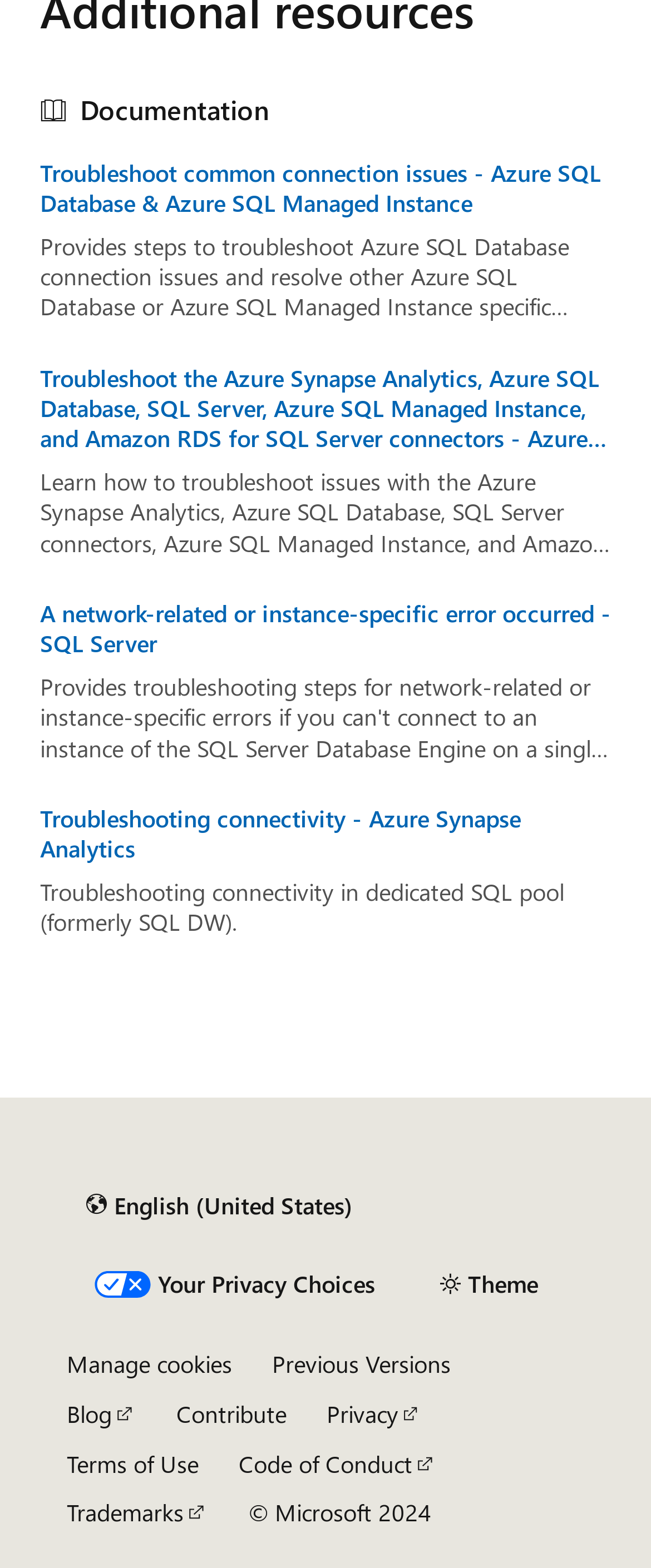Use the details in the image to answer the question thoroughly: 
How many buttons are in the complementary section?

I examined the complementary section, which has the bounding box coordinates [0.0, 0.632, 1.0, 0.7]. Within this section, I found 2 button elements: 'Theme' and 'Manage cookies'.